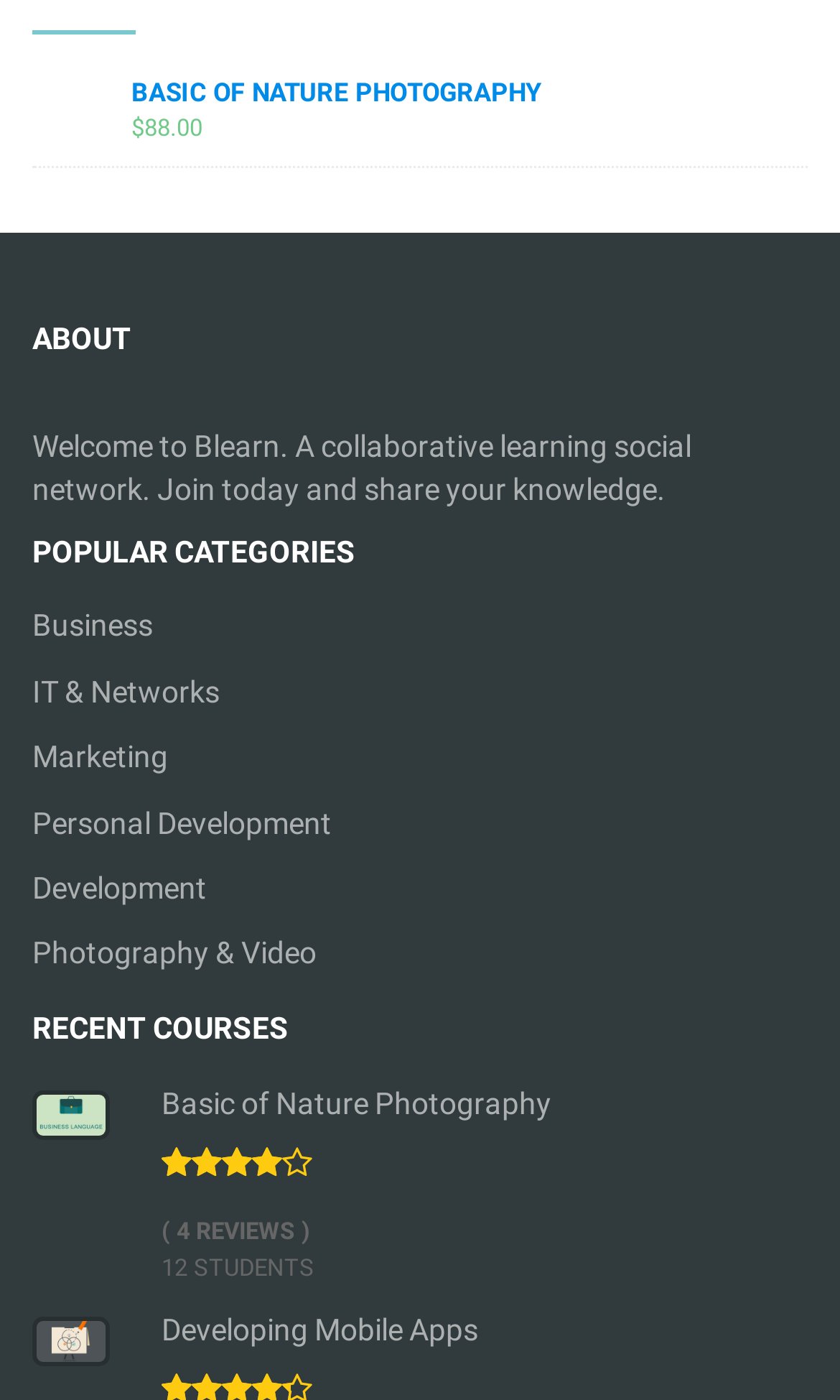How many students are enrolled in the 'Basic of Nature Photography' course?
Please interpret the details in the image and answer the question thoroughly.

I found the number of students enrolled in the 'Basic of Nature Photography' course, which is '12 STUDENTS', located below the course title.